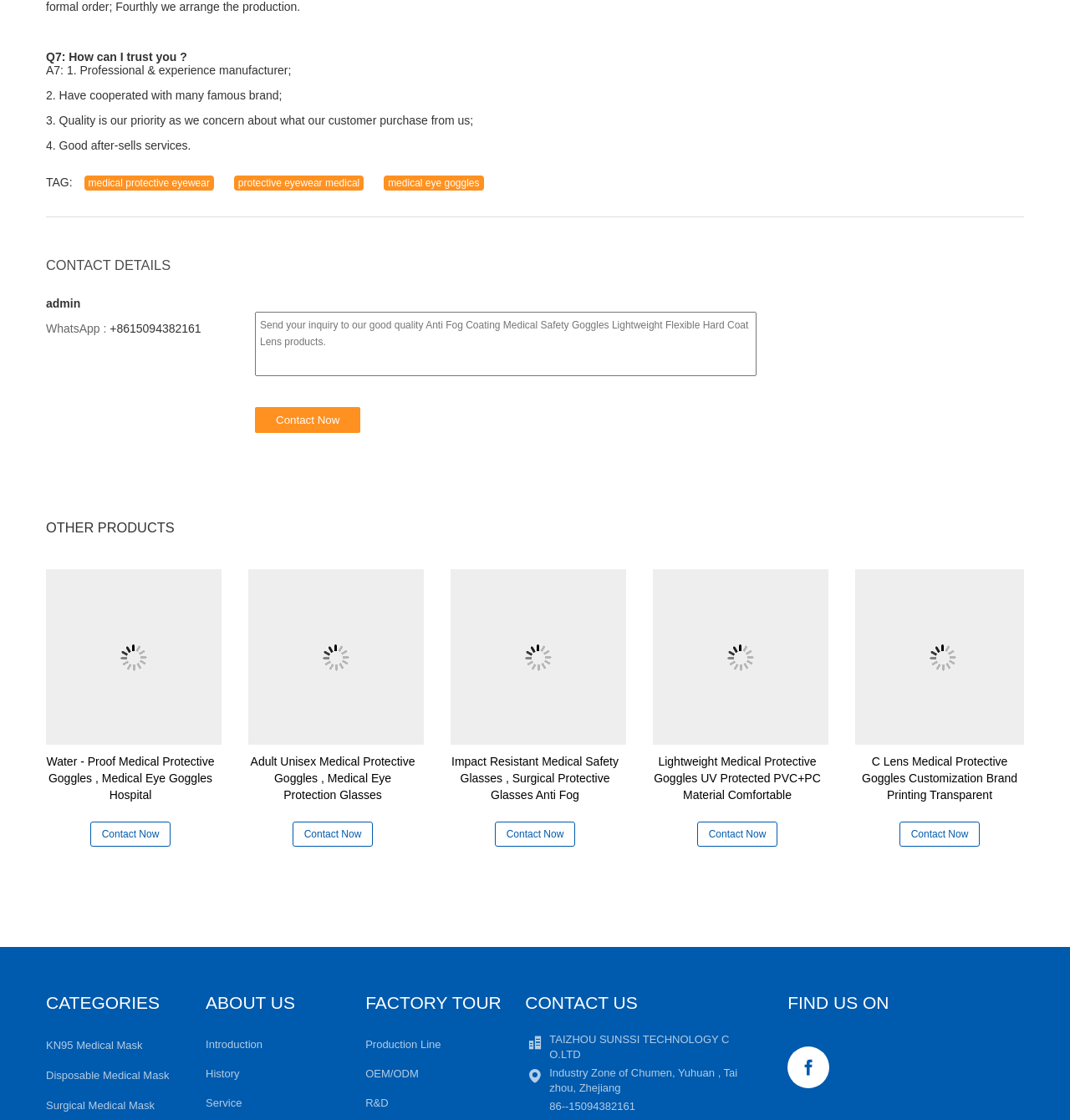How many categories are listed on this webpage?
Please give a detailed and elaborate explanation in response to the question.

The webpage lists four categories: KN95 Medical Mask, Disposable Medical Mask, Surgical Medical Mask, and others, which can be found under the CATEGORIES section.